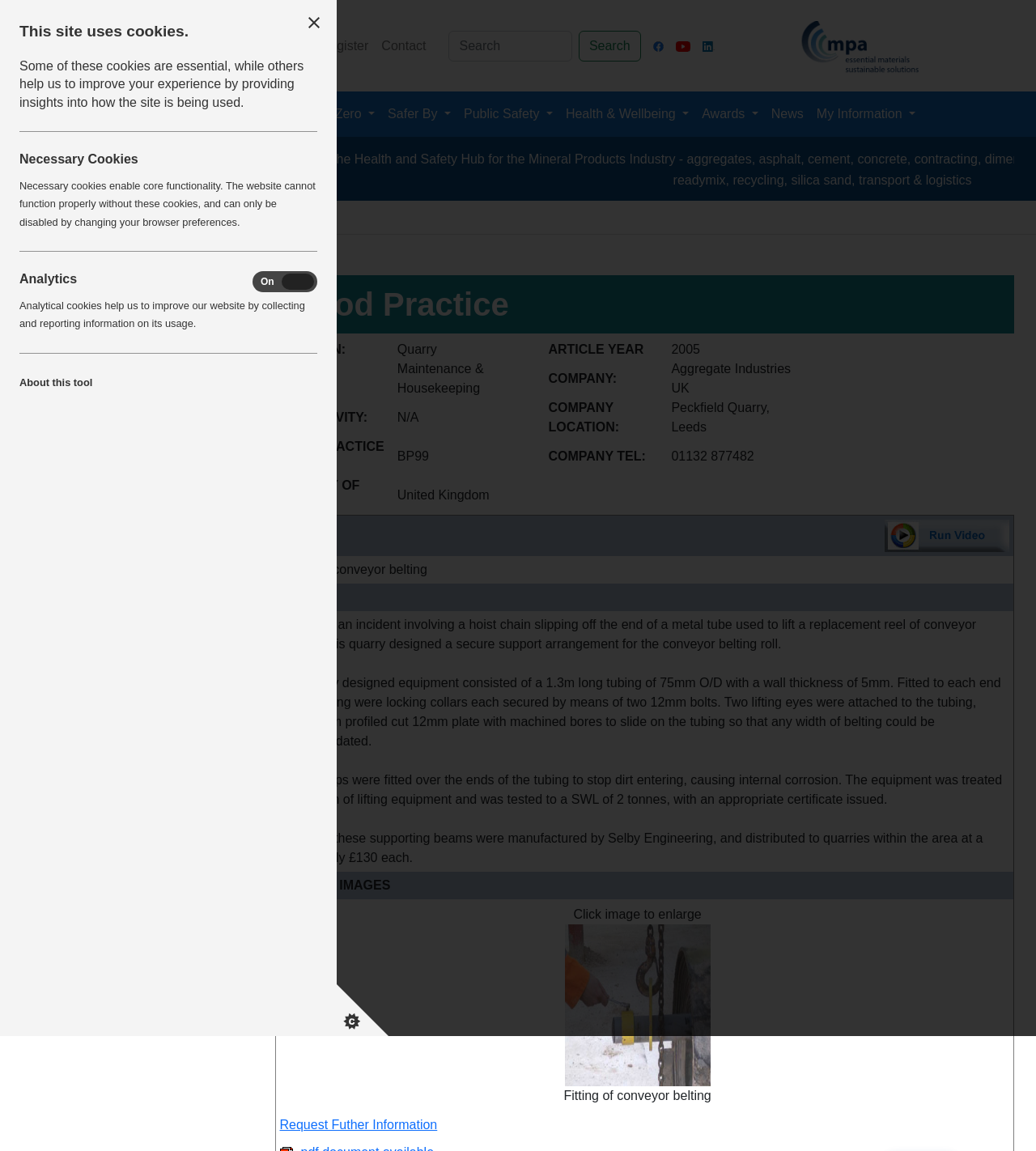Refer to the image and answer the question with as much detail as possible: What is the topic of the webpage?

Based on the webpage's meta description and content, it appears to be focused on health and safety issues in the quarrying and quarry products industry.